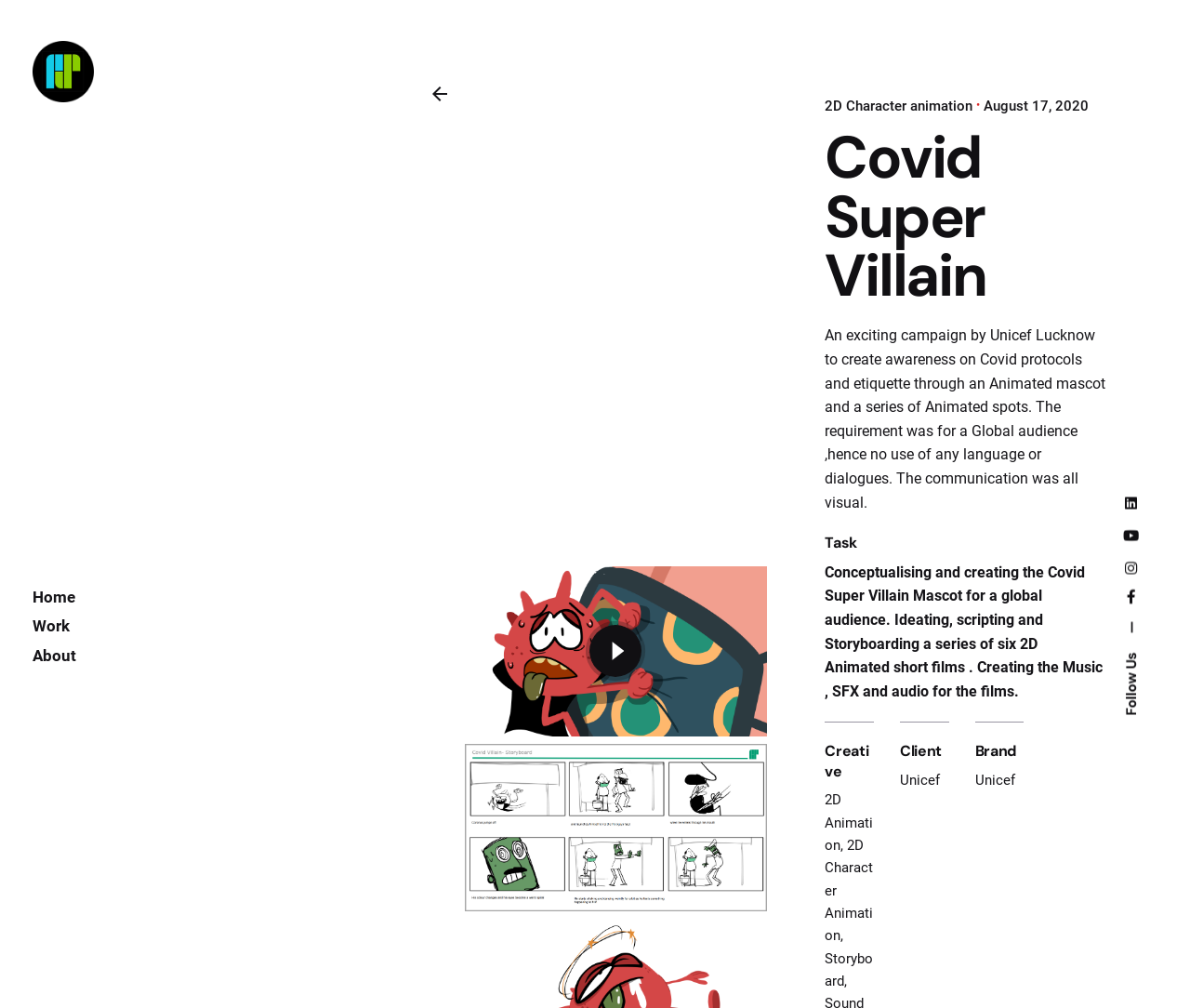How many social media links are there?
Answer the question using a single word or phrase, according to the image.

4